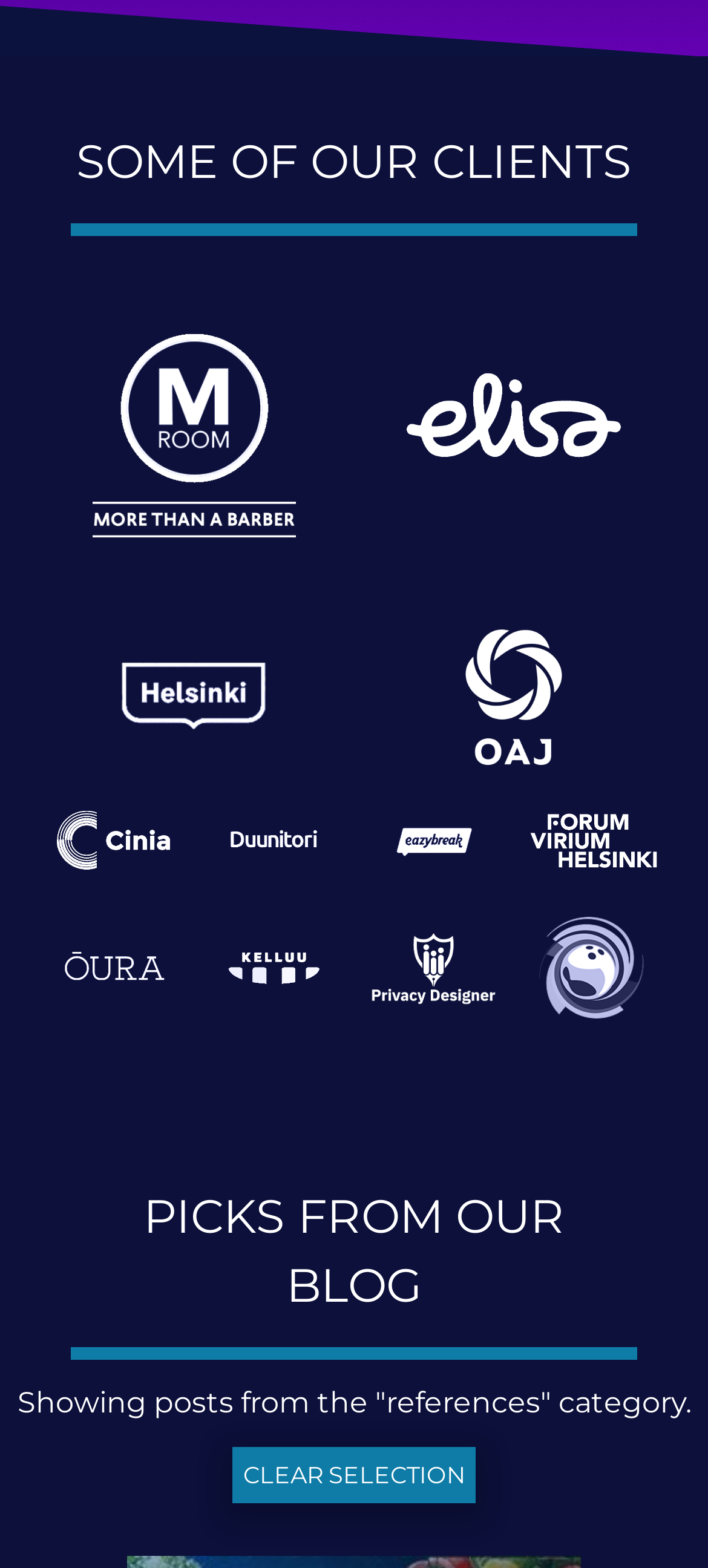How many clients are listed?
Identify the answer in the screenshot and reply with a single word or phrase.

9